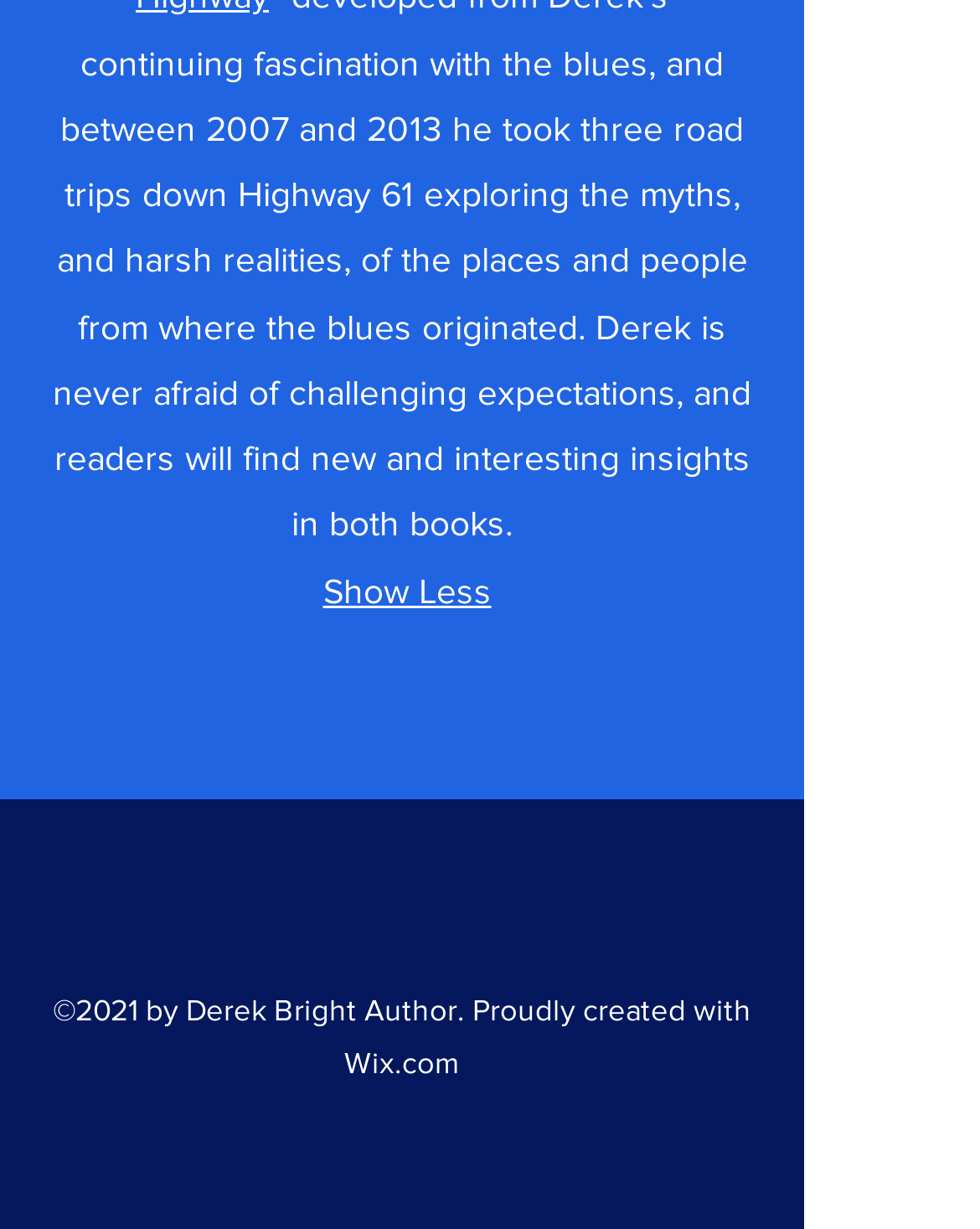What is the copyright year?
Give a thorough and detailed response to the question.

I found the copyright information at the bottom of the page, which states '©2021 by Derek Bright Author. Proudly created with Wix.com'.